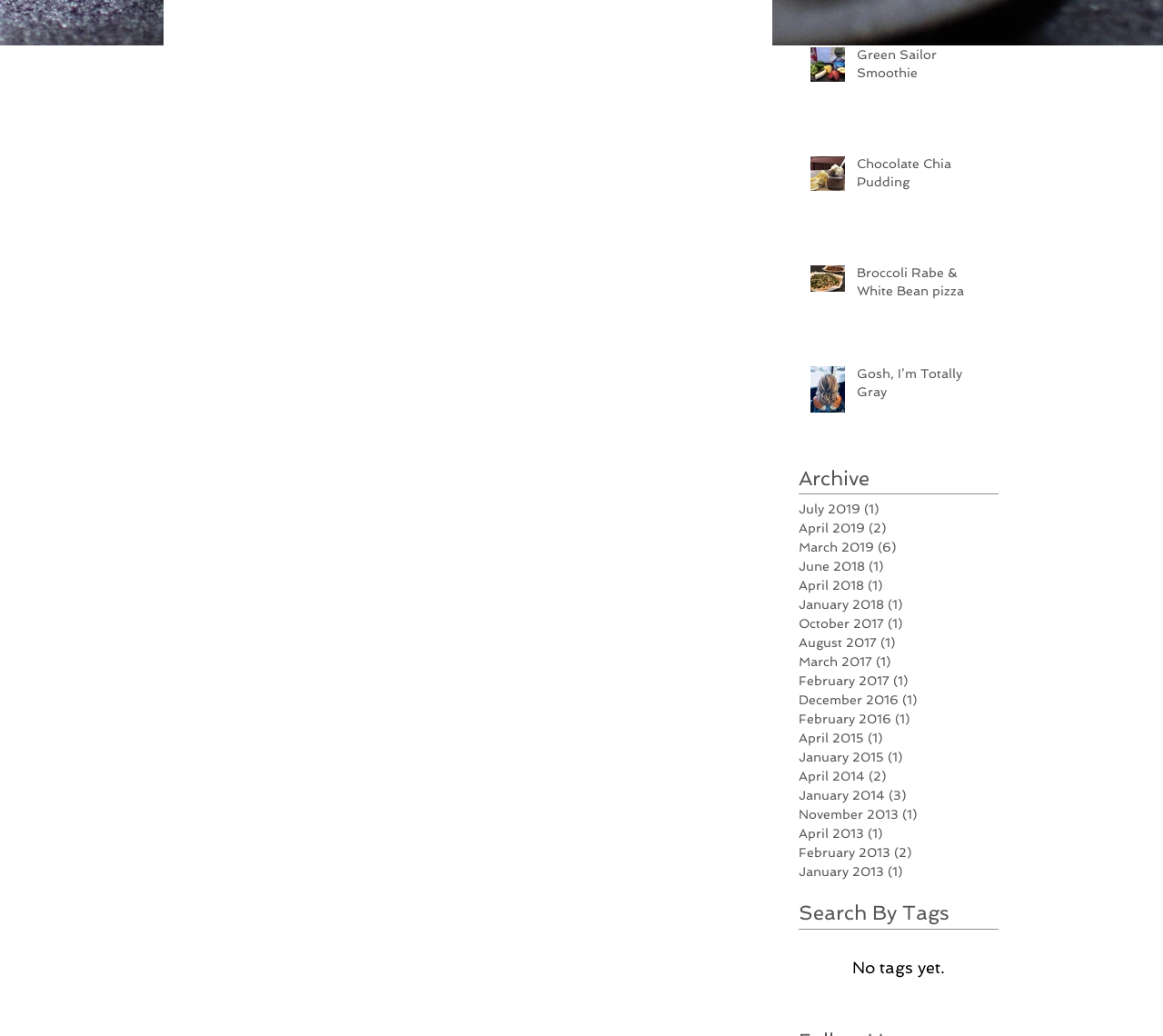What is the first comment button's text?
Based on the visual information, provide a detailed and comprehensive answer.

The first comment button is located at the top of the webpage, with a bounding box of [0.18, 0.049, 0.625, 0.098]. Its text is 'Write a comment...'. This suggests that the webpage allows users to write comments.